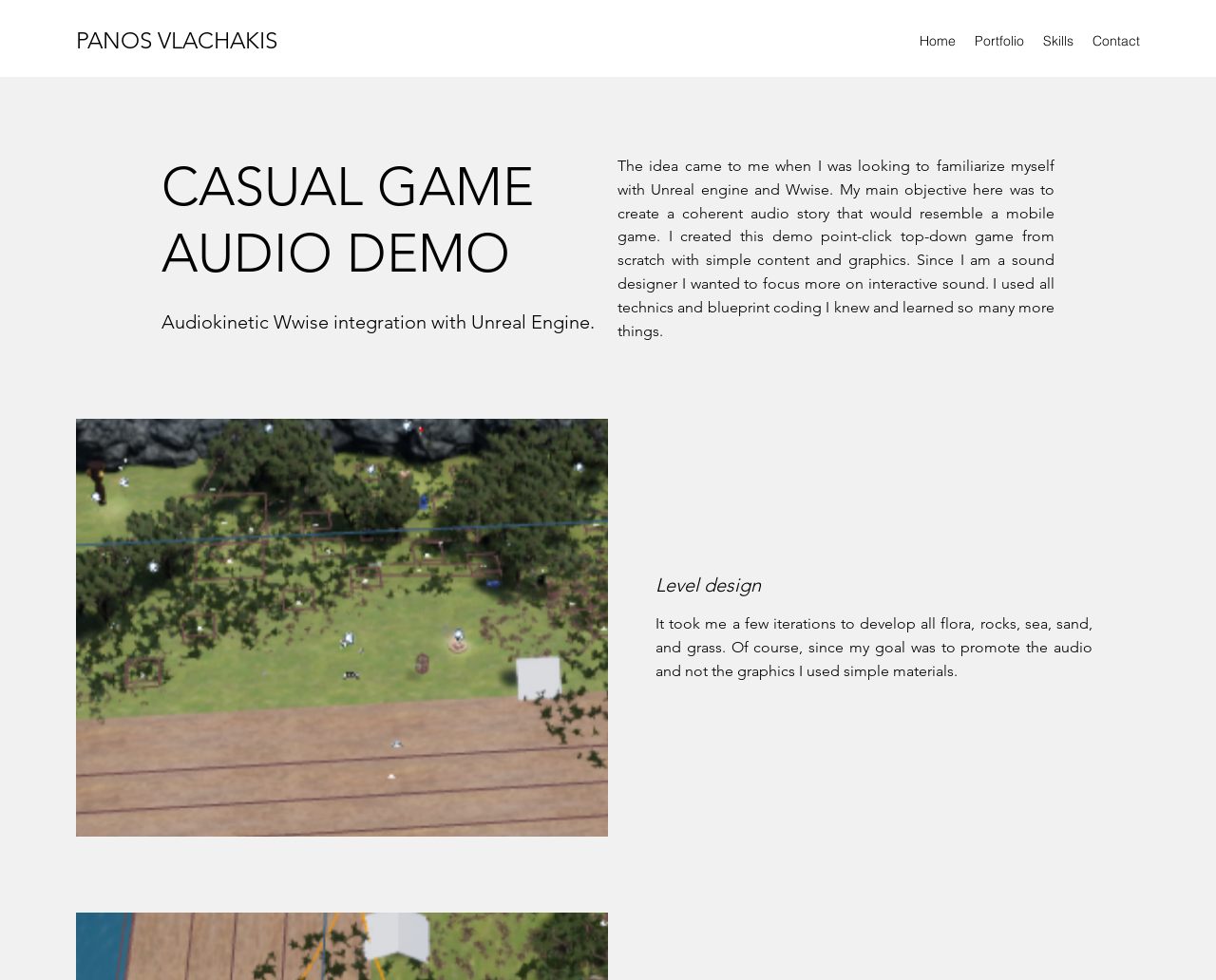Using the webpage screenshot and the element description Contact, determine the bounding box coordinates. Specify the coordinates in the format (top-left x, top-left y, bottom-right x, bottom-right y) with values ranging from 0 to 1.

[0.891, 0.027, 0.945, 0.056]